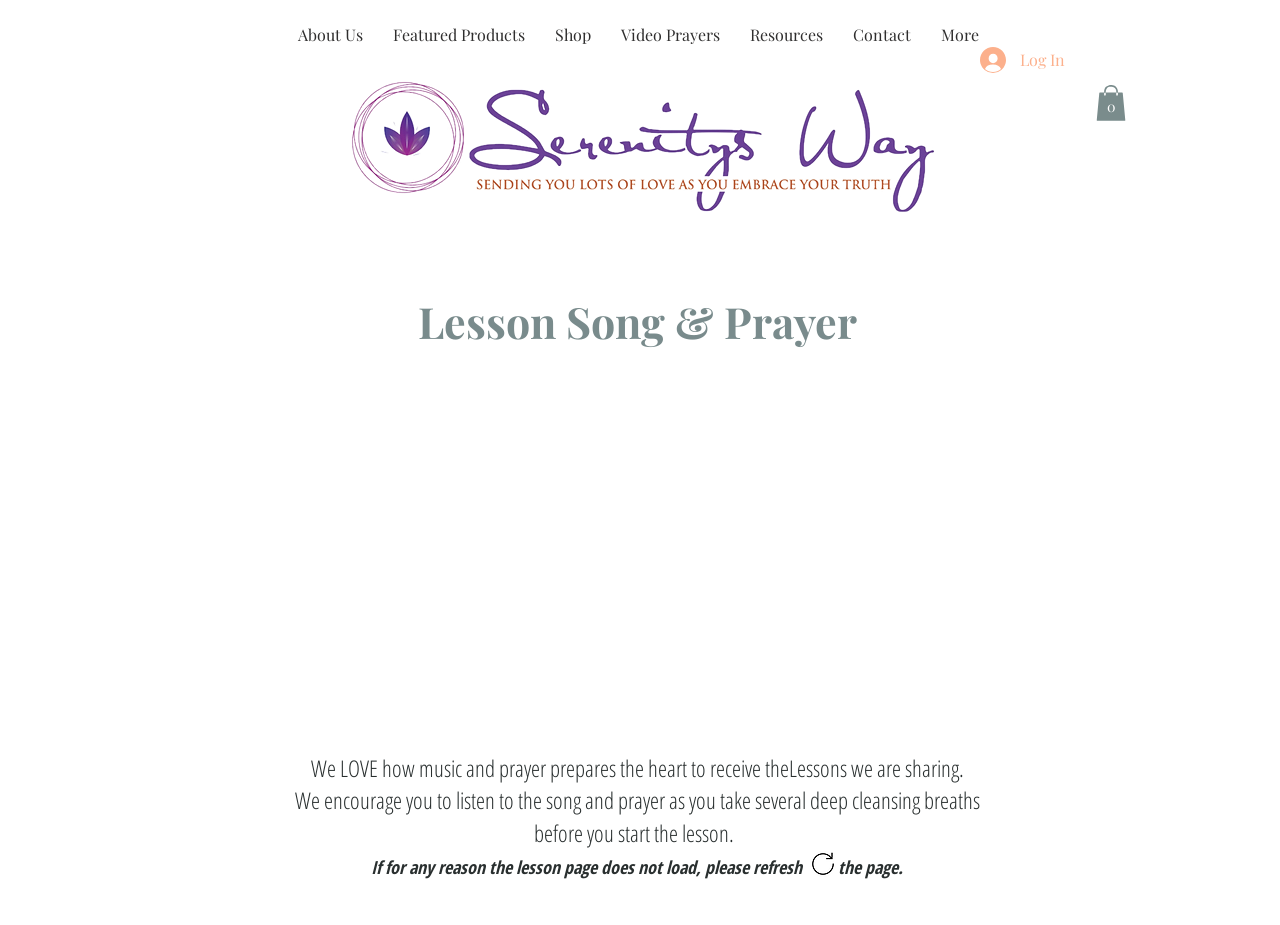Find and provide the bounding box coordinates for the UI element described here: "Contact". The coordinates should be given as four float numbers between 0 and 1: [left, top, right, bottom].

[0.655, 0.011, 0.723, 0.065]